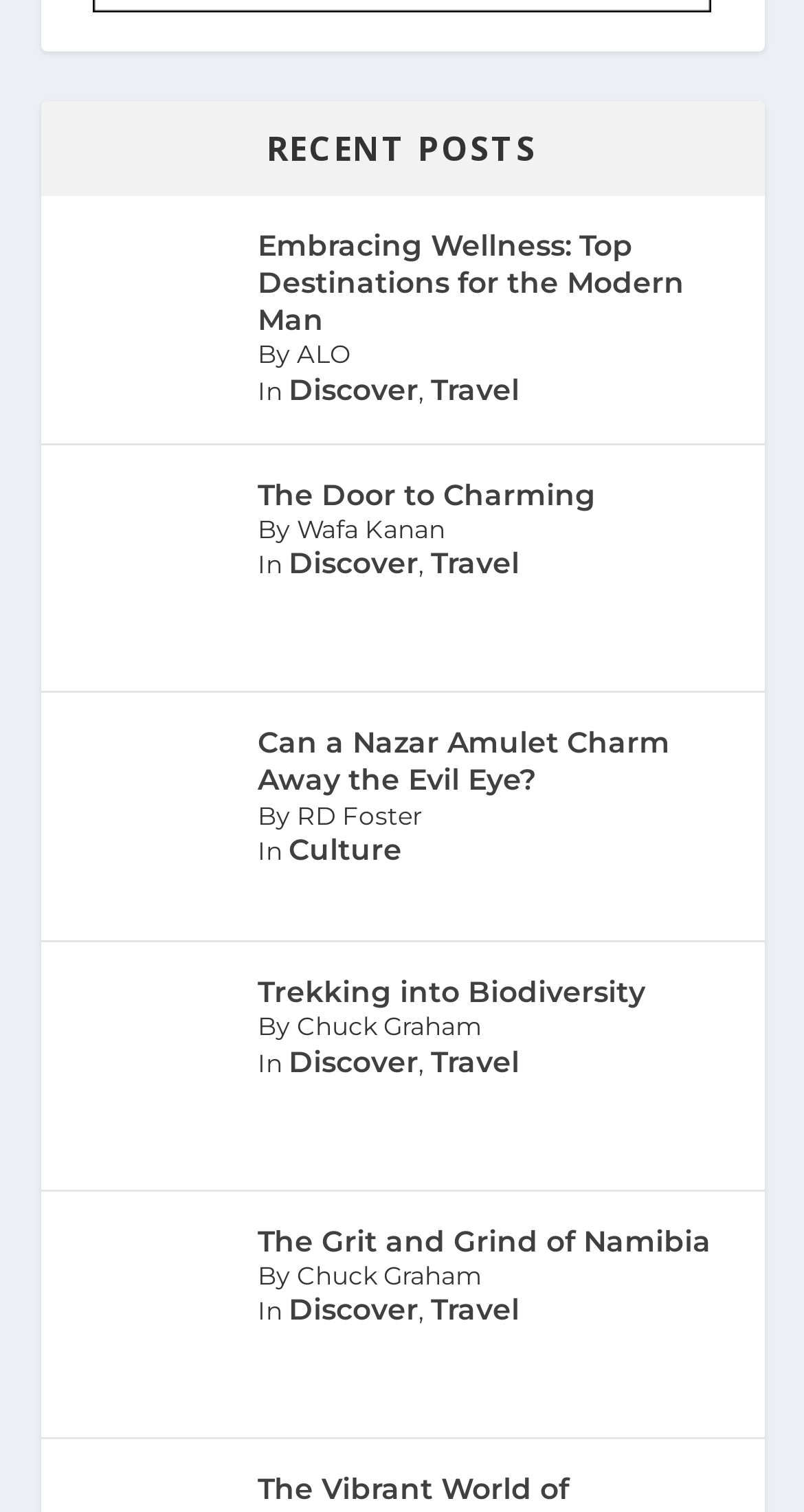Provide the bounding box coordinates for the area that should be clicked to complete the instruction: "Explore the Quiver Tree Forest".

[0.321, 0.808, 0.885, 0.833]